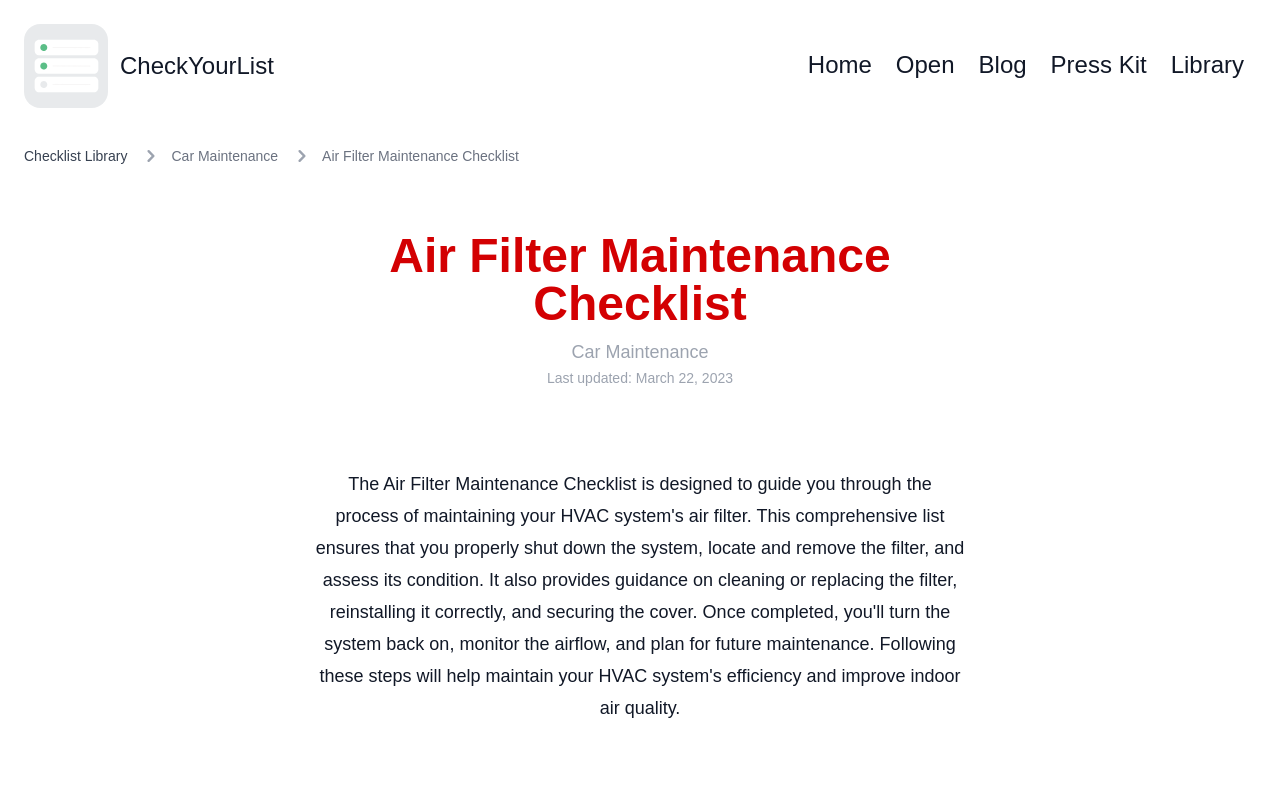Show the bounding box coordinates of the element that should be clicked to complete the task: "view contact information".

None